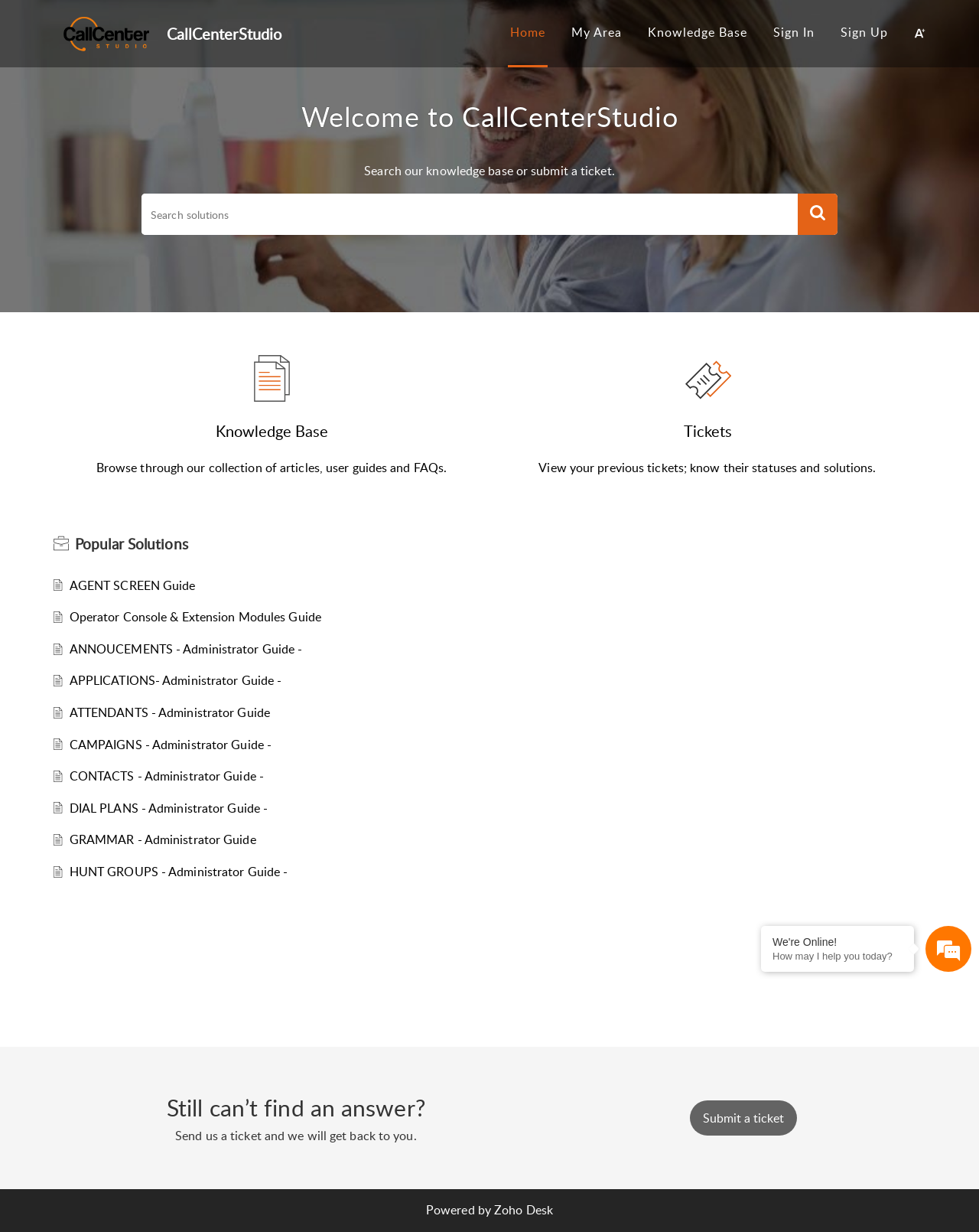Please locate the bounding box coordinates for the element that should be clicked to achieve the following instruction: "Search solutions". Ensure the coordinates are given as four float numbers between 0 and 1, i.e., [left, top, right, bottom].

[0.145, 0.157, 0.815, 0.19]